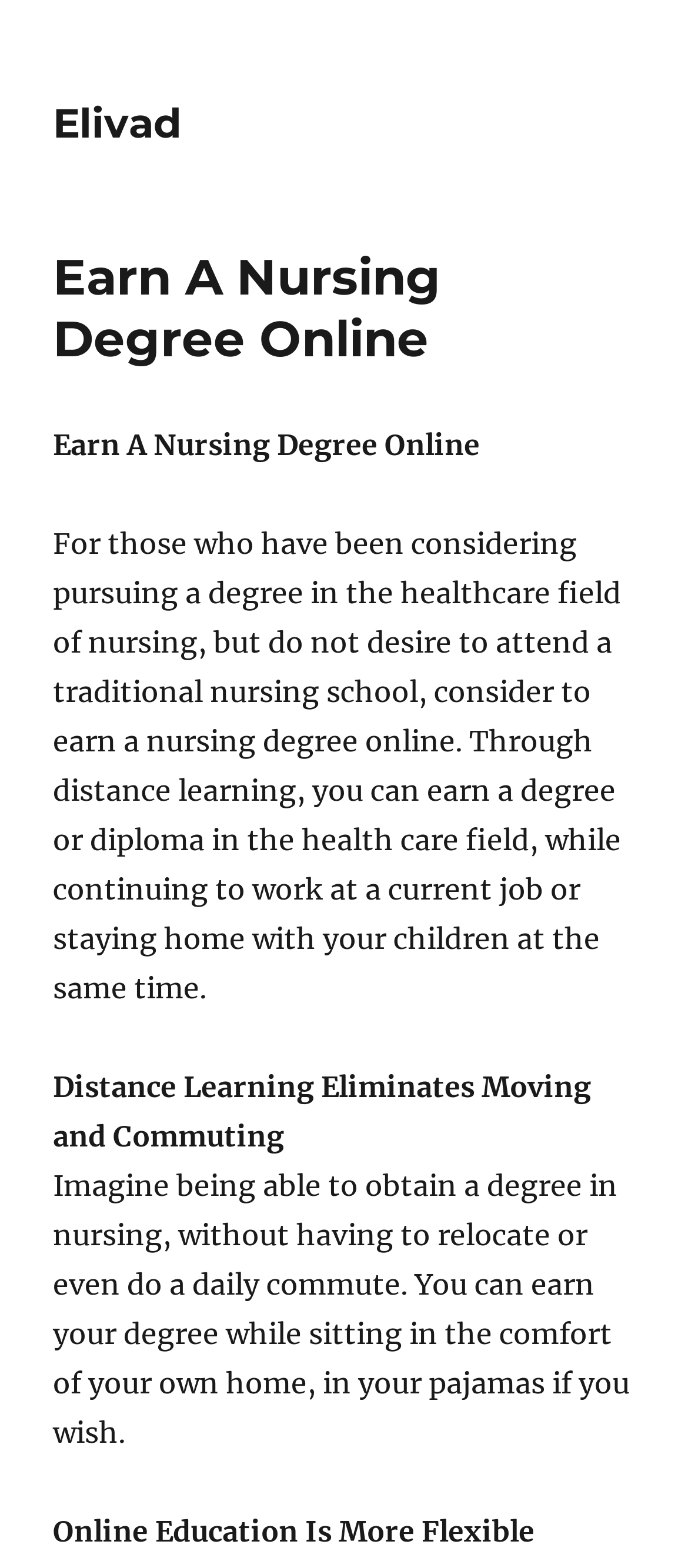Find the main header of the webpage and produce its text content.

Earn A Nursing Degree Online